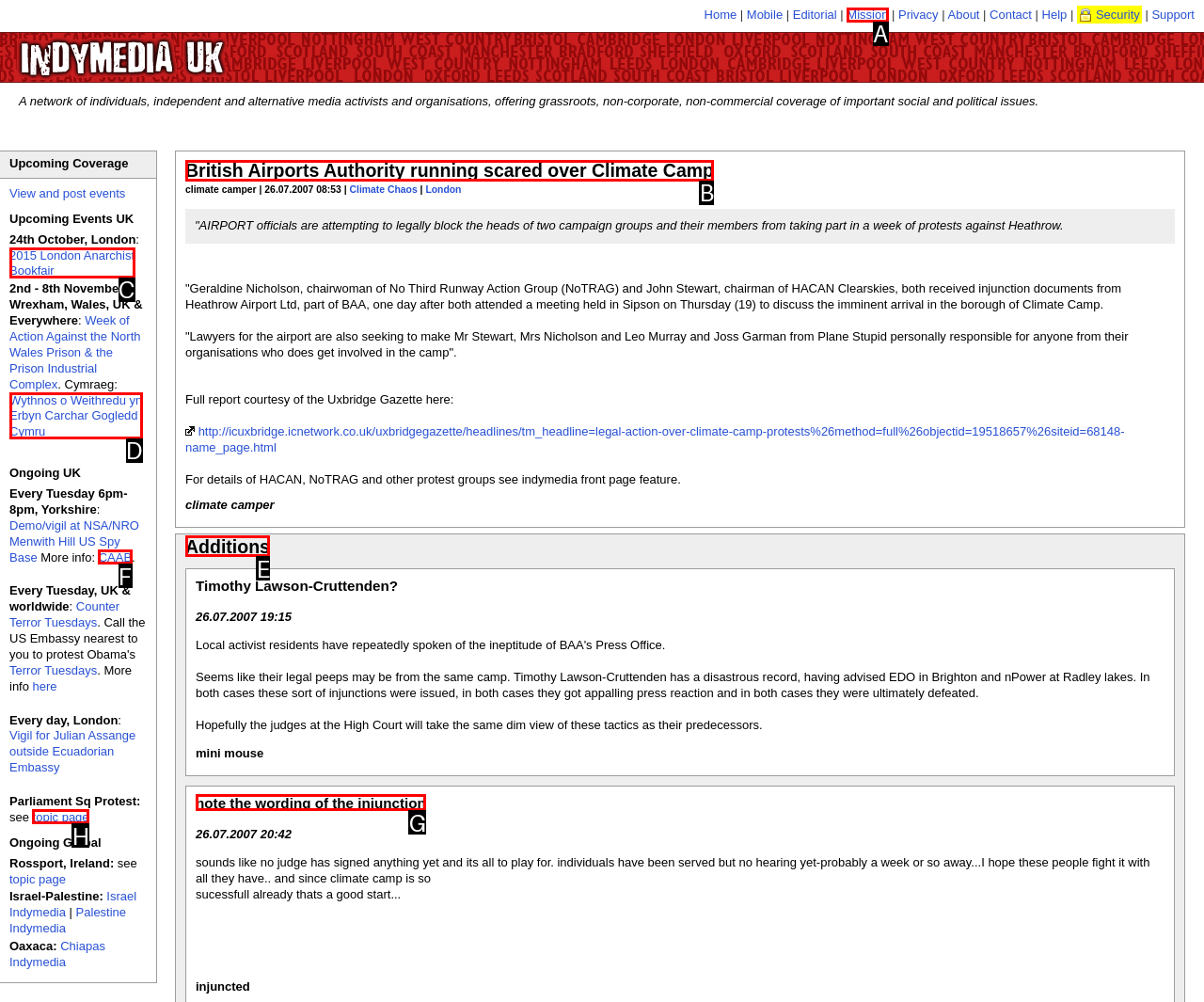Match the following description to the correct HTML element: 2015 London Anarchist Bookfair Indicate your choice by providing the letter.

C